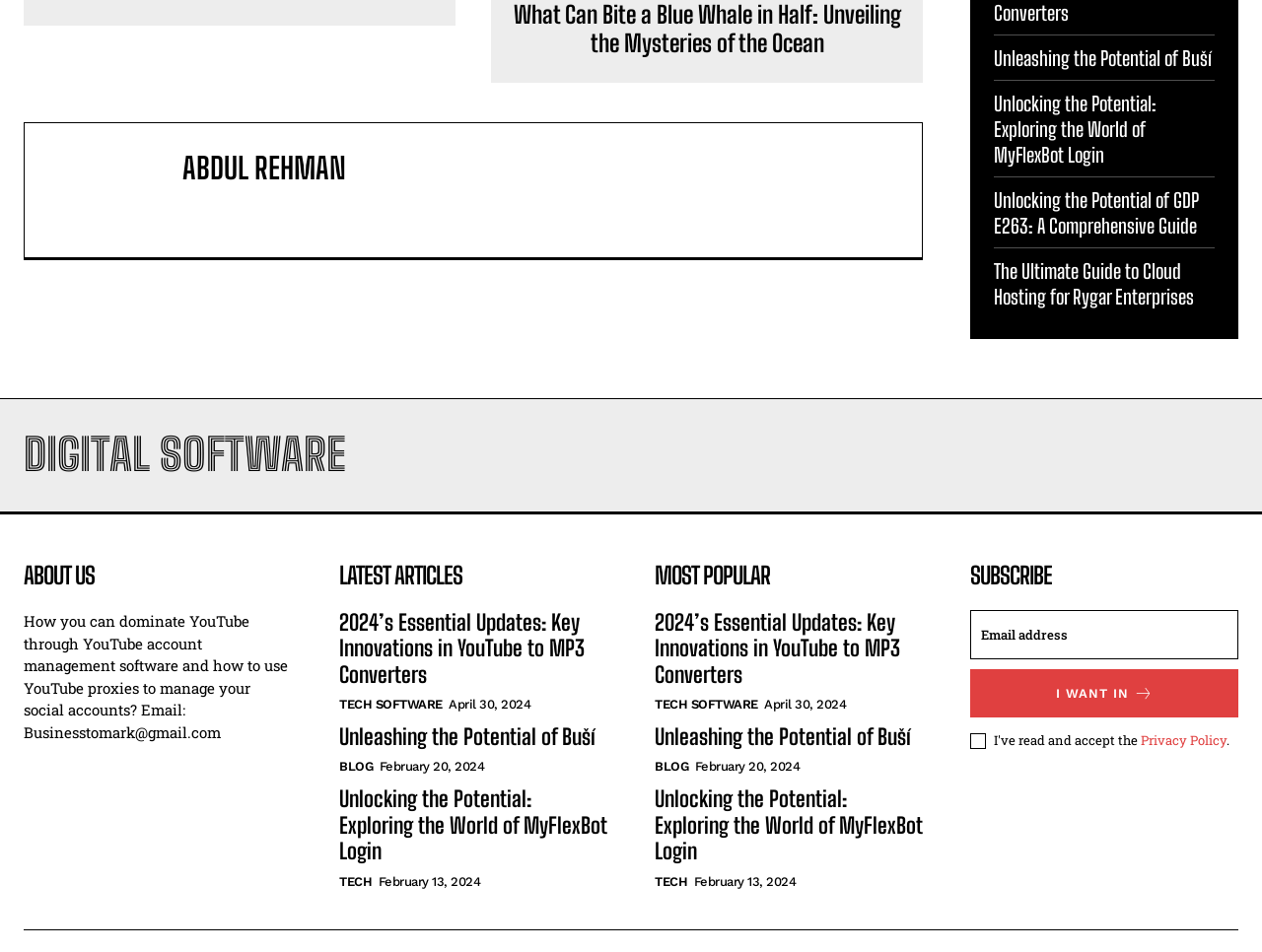What is the date of the latest article?
Answer the question based on the image using a single word or a brief phrase.

April 30, 2024